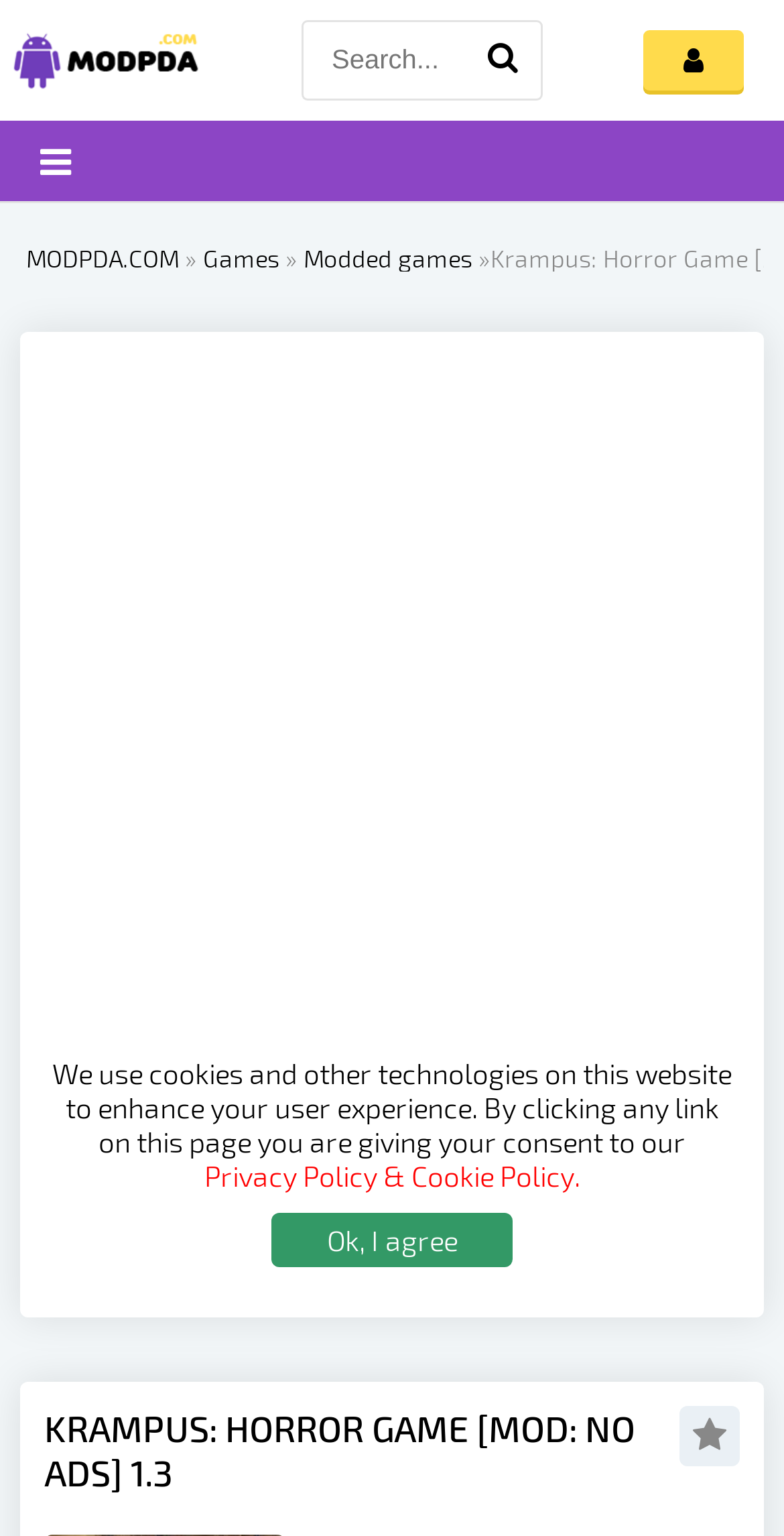What is the name of the website?
Answer the question with a single word or phrase by looking at the picture.

MODPDA.COM